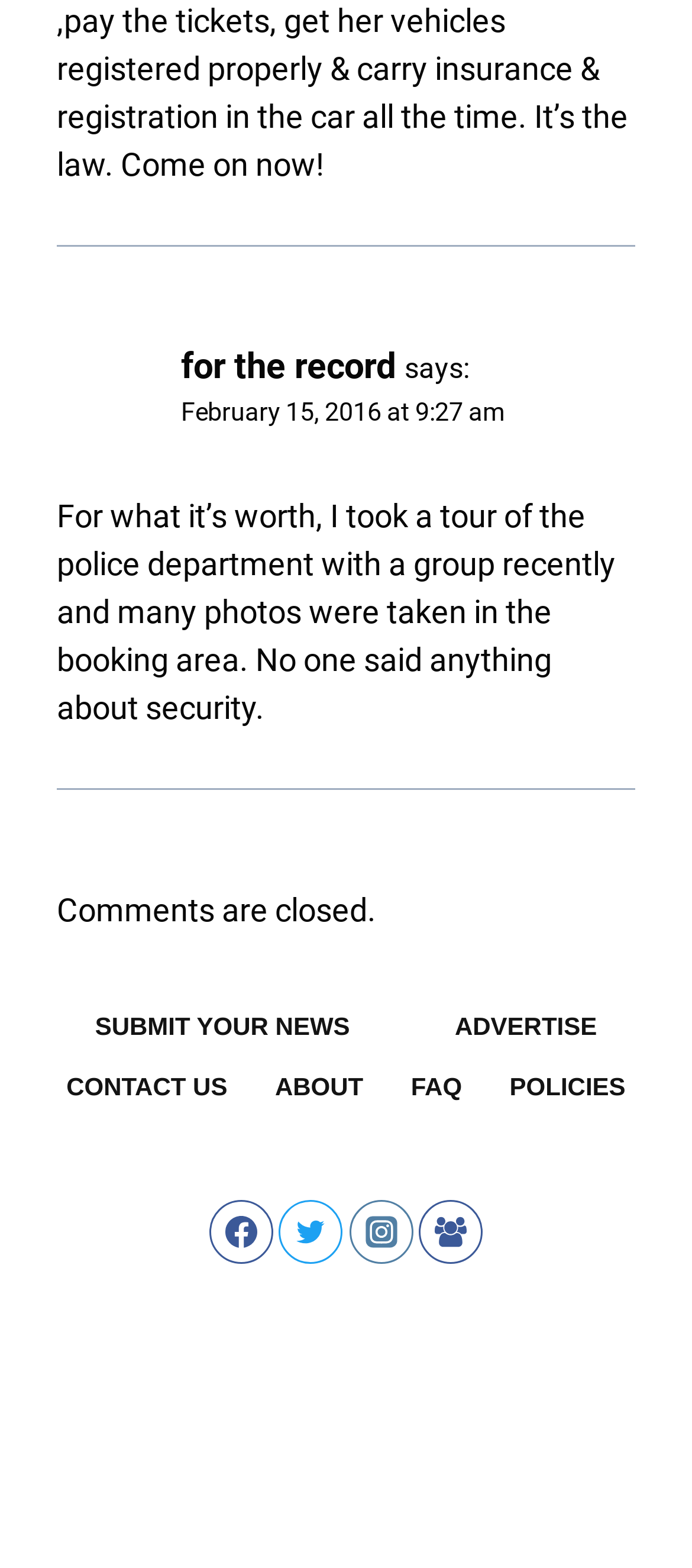From the image, can you give a detailed response to the question below:
What is the text above the comment?

I looked at the text above the comment and found that it says 'for the record says:' which is located in the footer area of the webpage.